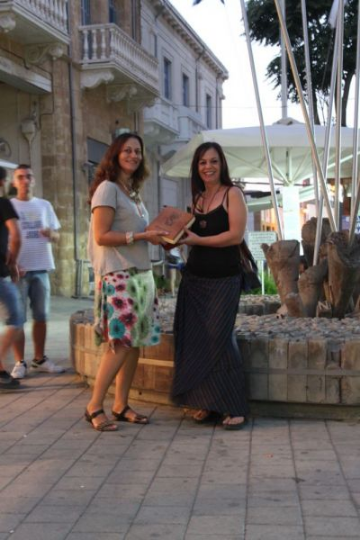Describe the image with as much detail as possible.

The image captures a joyful moment in an outdoor setting, likely during a summer evening. Two women stand smiling at the forefront, engaging in a friendly exchange. The woman on the left, dressed in a stylish floral skirt and a light-colored top, holds a book or a similar object, while the woman on the right, in a black tank top and a long, flowing skirt, appears to be receiving it. 

In the background, a lively scene unfolds with people strolling leisurely, suggesting a vibrant atmosphere. A large building with classic architectural features is visible, possibly indicating a cultural or historical significance. The scene is enhanced by the presence of modern outdoor decor, including a seating area with umbrellas, adding to the charm of the setting. The lighting captures the warmth of the evening, creating a welcoming ambiance that invites social interaction and celebration.